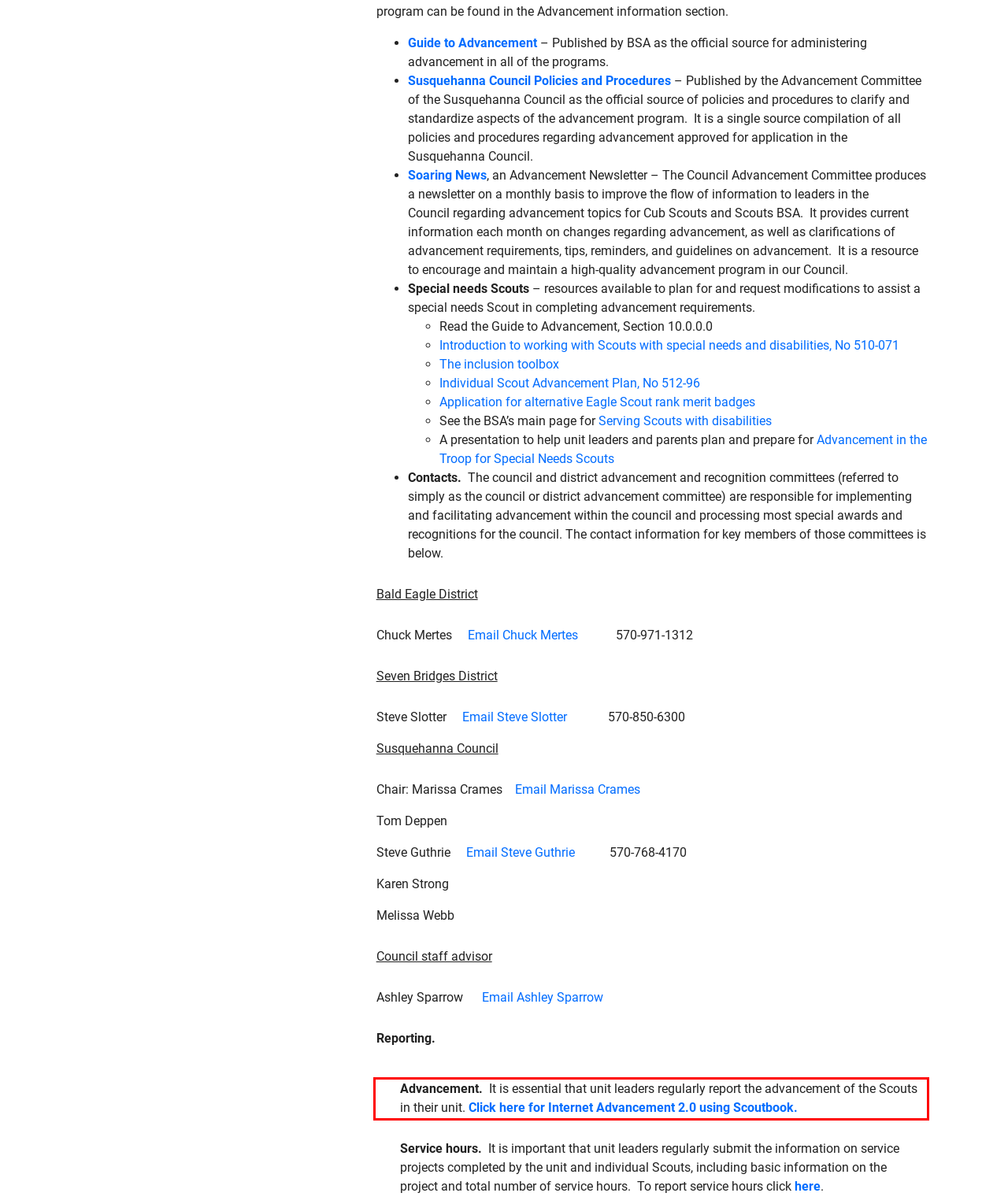Within the screenshot of a webpage, identify the red bounding box and perform OCR to capture the text content it contains.

Advancement. It is essential that unit leaders regularly report the advancement of the Scouts in their unit. Click here for Internet Advancement 2.0 using Scoutbook.